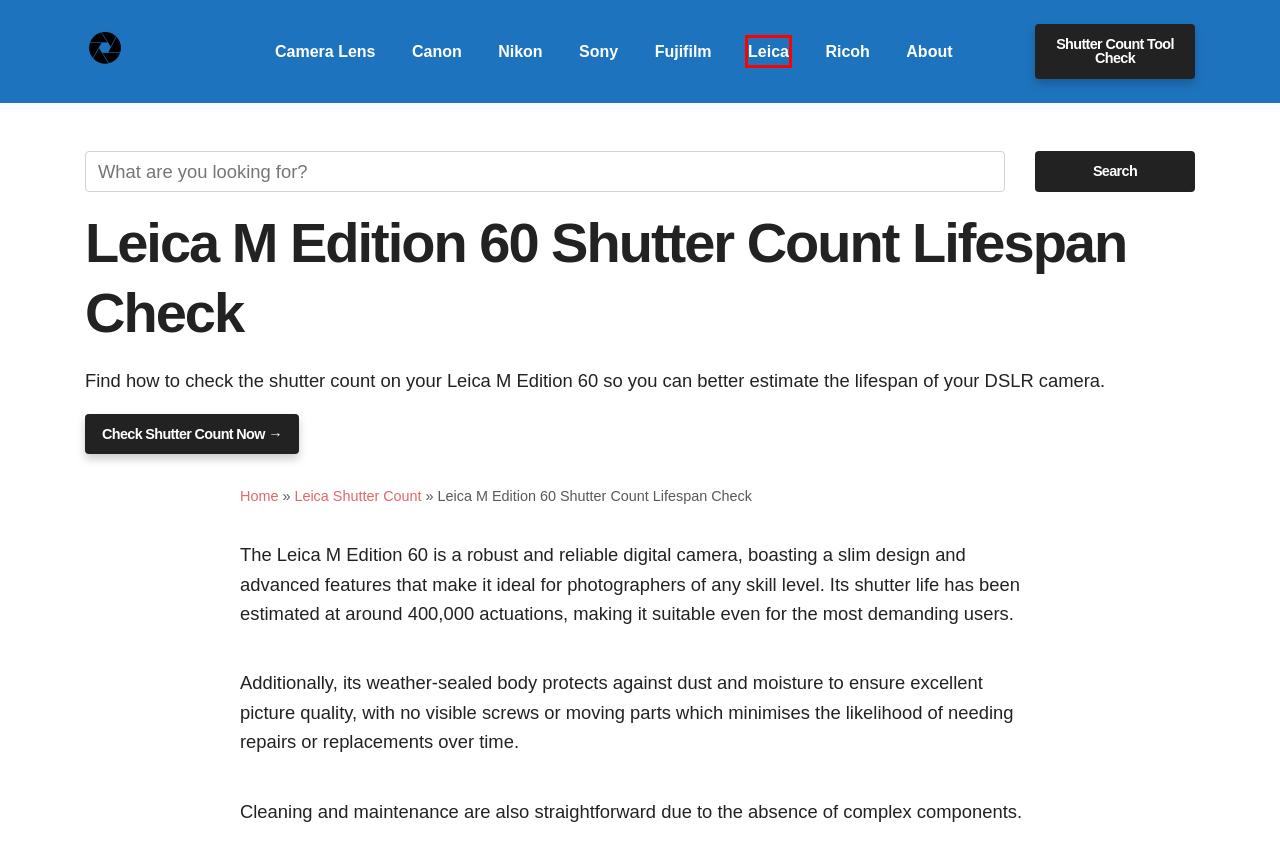You have a screenshot of a webpage with a red bounding box around an element. Select the webpage description that best matches the new webpage after clicking the element within the red bounding box. Here are the descriptions:
A. Nikon Shutter Count
B. Leica Shutter Count
C. Shutter Count Check - Shutter Count
D. Camera Lens - Shutter Count
E. Ricoh Shutter Count
F. Free Online Camera Shutter Count - Shutter Count
G. Fujifilm Shutter Count
H. Sony Shutter Count

B